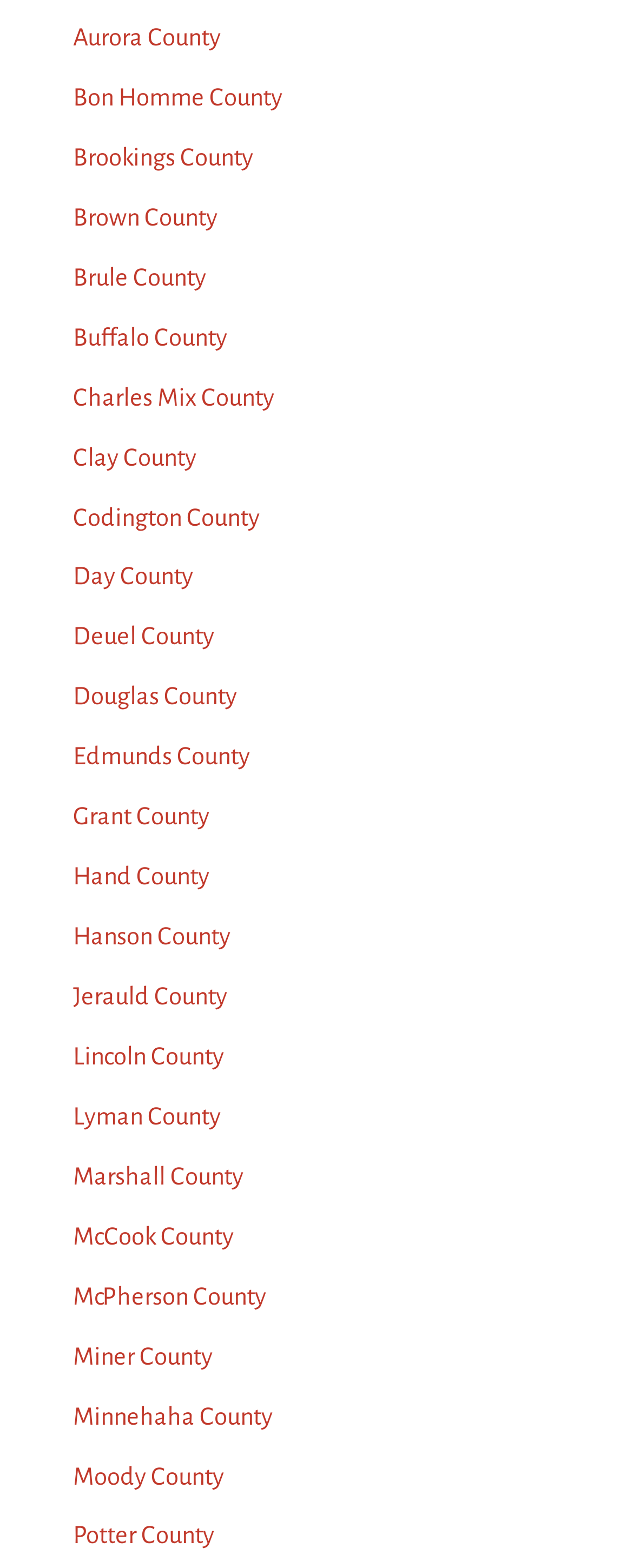What is the horizontal position of the link 'Charles Mix County' relative to 'Clay County'?
Based on the screenshot, give a detailed explanation to answer the question.

By comparing the x1 and x2 coordinates of the link elements, I found that the x1 and x2 values of 'Charles Mix County' are the same as those of 'Clay County', which means that they are located at the same horizontal position.